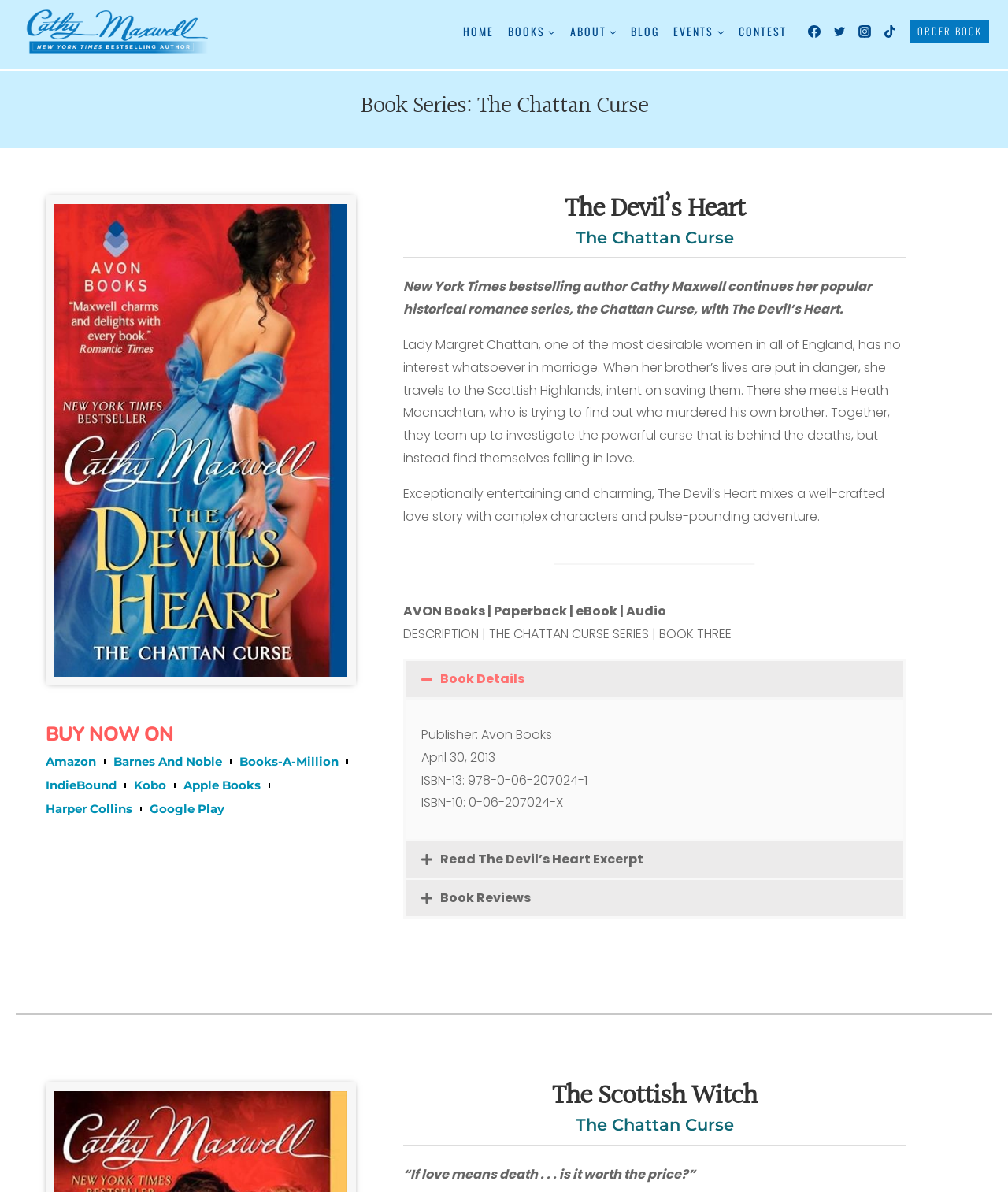Use the information in the screenshot to answer the question comprehensively: How many links are there to buy the book?

I counted the number of links under the 'BUY NOW ON' heading, which are 'Amazon', 'Barnes And Noble', 'Books-A-Million', 'IndieBound', 'Kobo', 'Apple Books', 'Harper Collins', and 'Google Play', totaling 9 links.